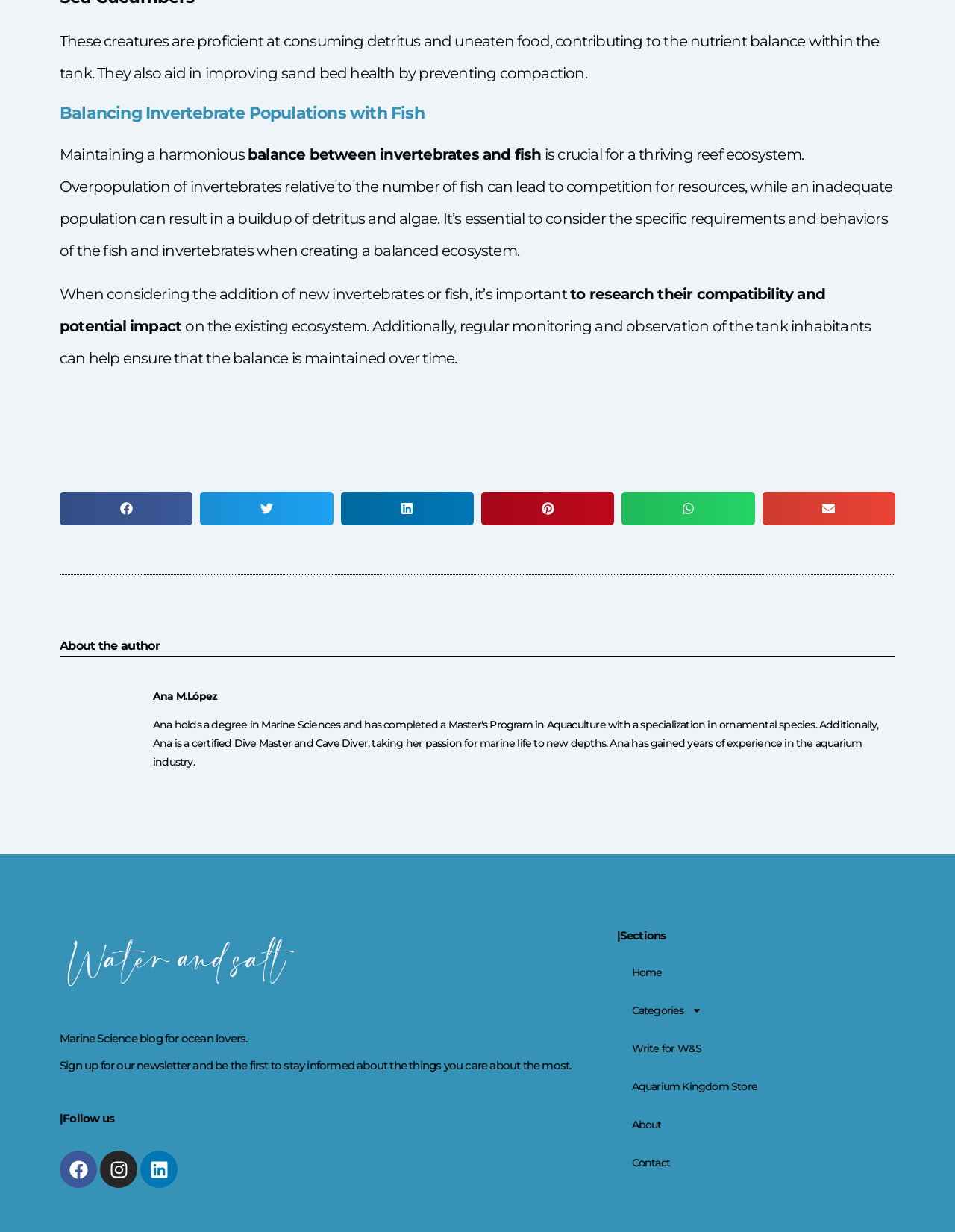Identify the bounding box coordinates of the area you need to click to perform the following instruction: "Share on Facebook".

[0.062, 0.399, 0.202, 0.427]